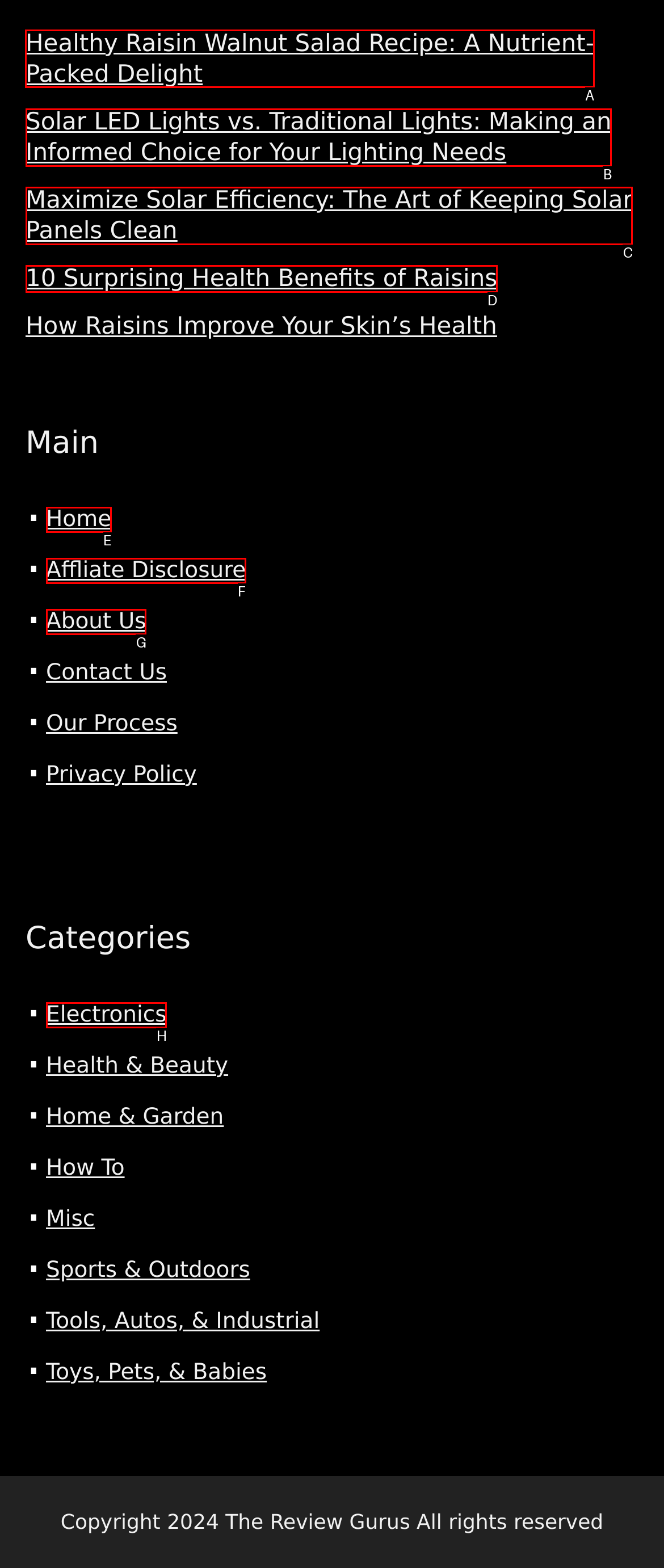Specify which element within the red bounding boxes should be clicked for this task: Read the article about healthy raisin walnut salad recipe Respond with the letter of the correct option.

A